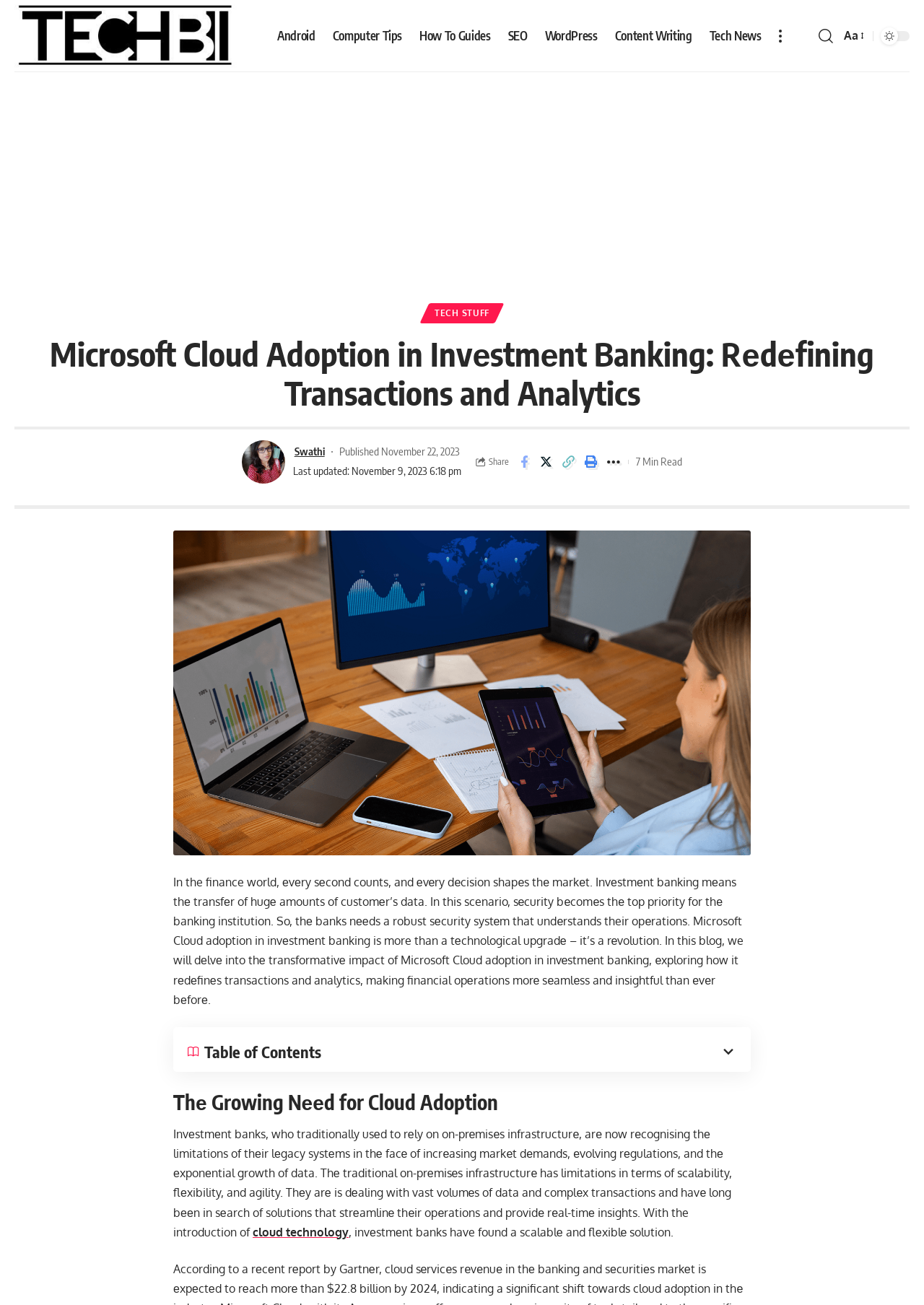Determine the bounding box coordinates for the area that needs to be clicked to fulfill this task: "Click on the 'More' link". The coordinates must be given as four float numbers between 0 and 1, i.e., [left, top, right, bottom].

[0.833, 0.0, 0.855, 0.055]